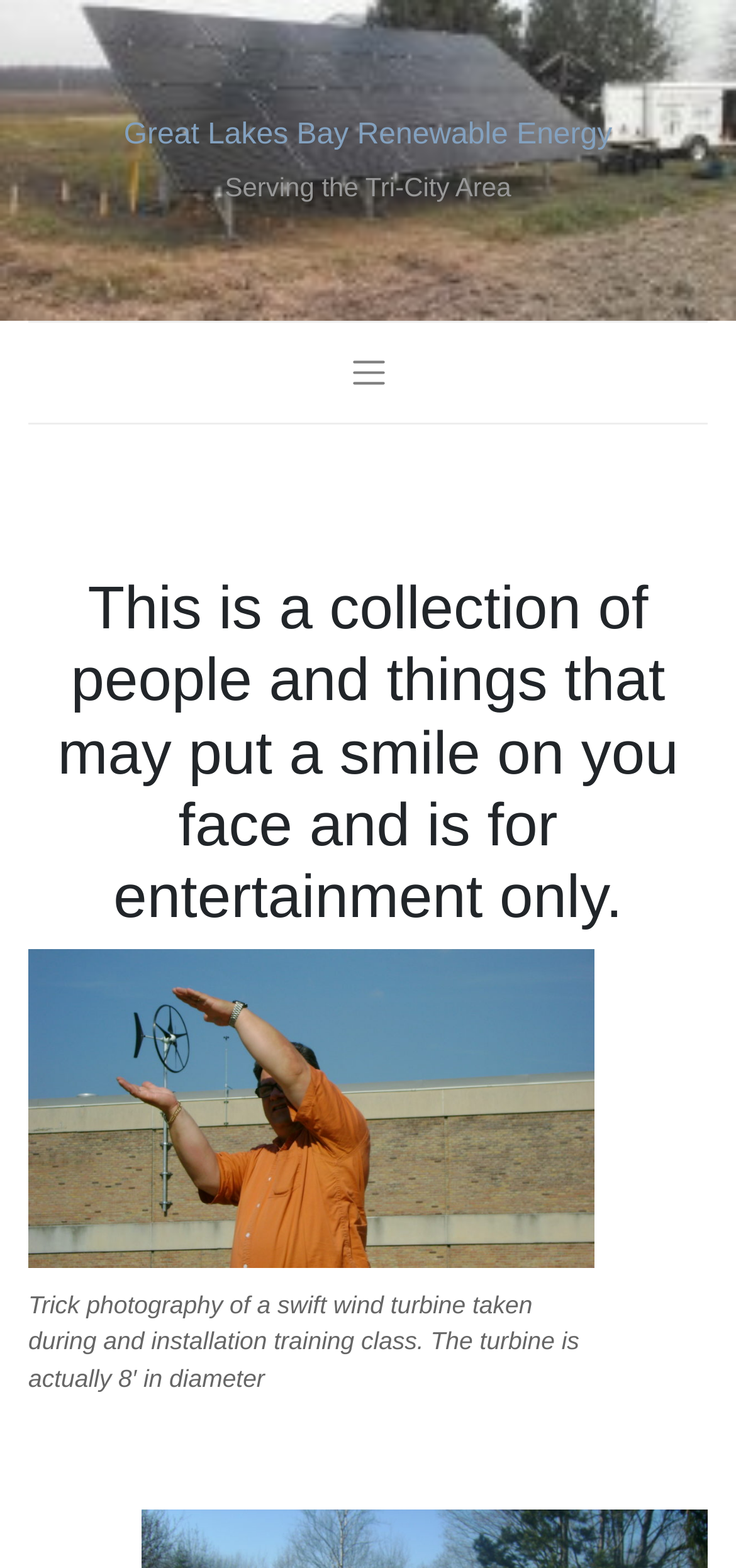What is the diameter of the wind turbine?
Refer to the image and give a detailed answer to the query.

I found the answer by looking at the Figcaption element which describes the image of a wind turbine, and the StaticText element inside it mentions the diameter of the turbine.